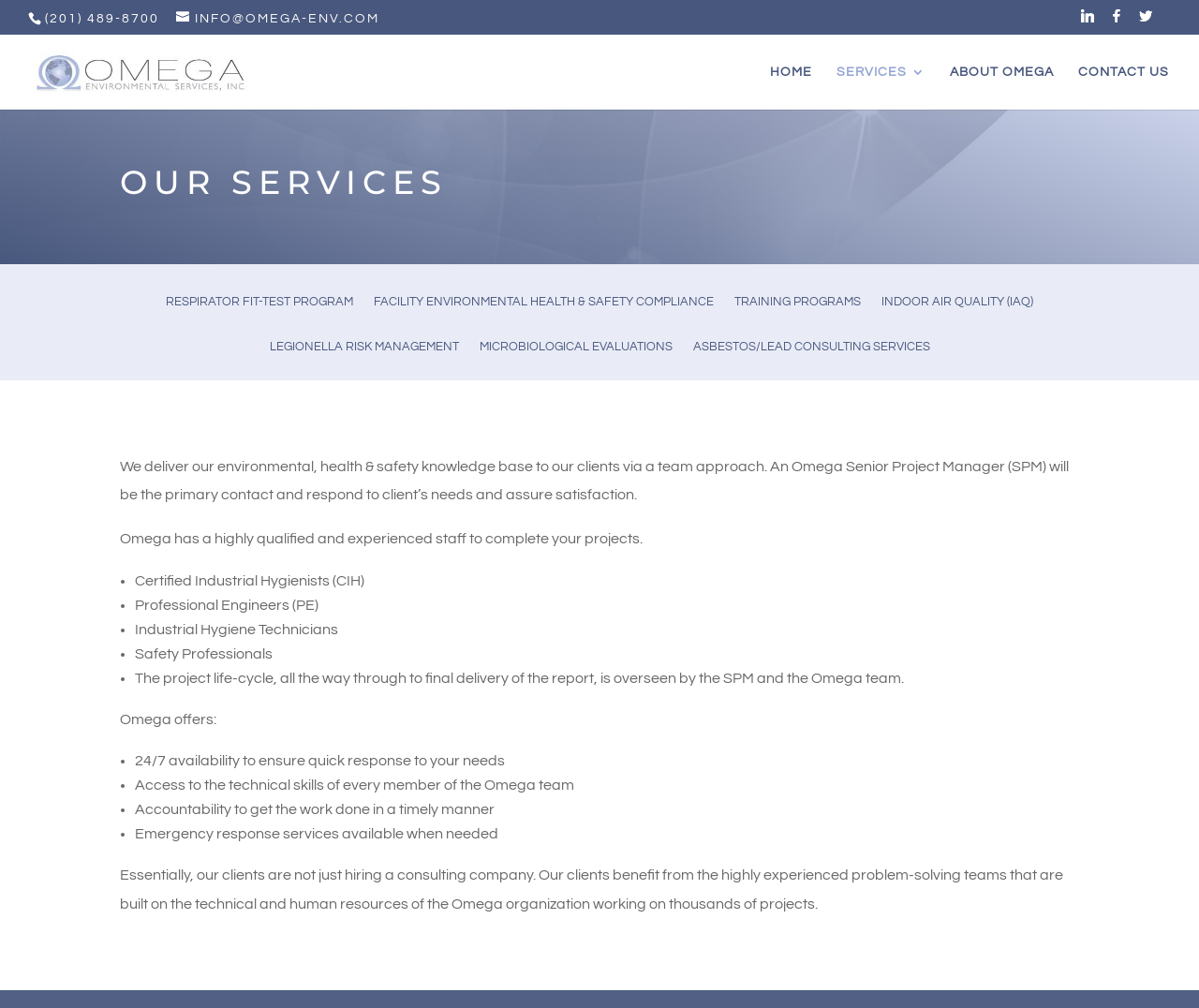Bounding box coordinates are given in the format (top-left x, top-left y, bottom-right x, bottom-right y). All values should be floating point numbers between 0 and 1. Provide the bounding box coordinate for the UI element described as: Contact Us

[0.899, 0.065, 0.975, 0.109]